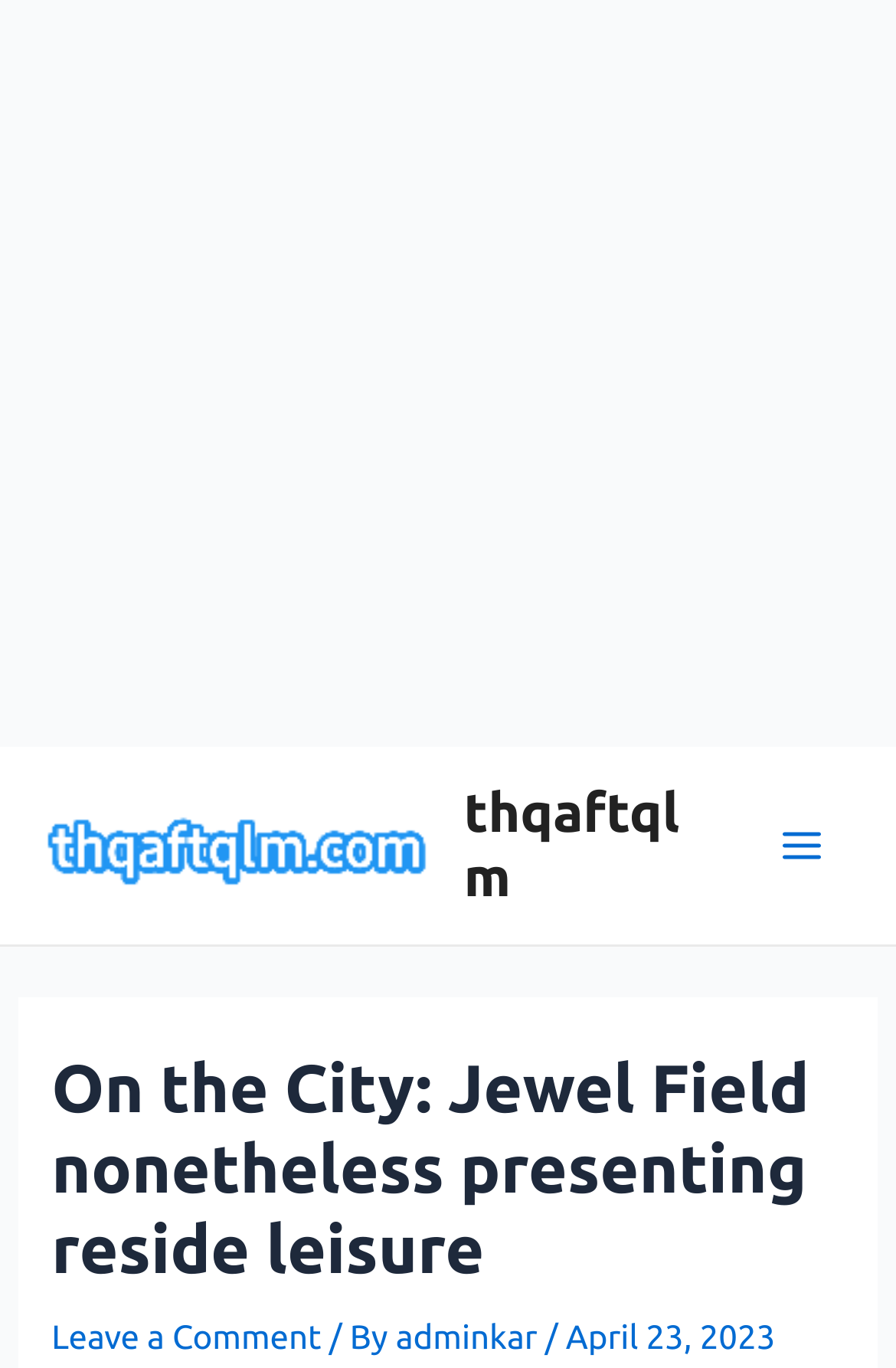Determine the main headline from the webpage and extract its text.

On the City: Jewel Field nonetheless presenting reside leisure